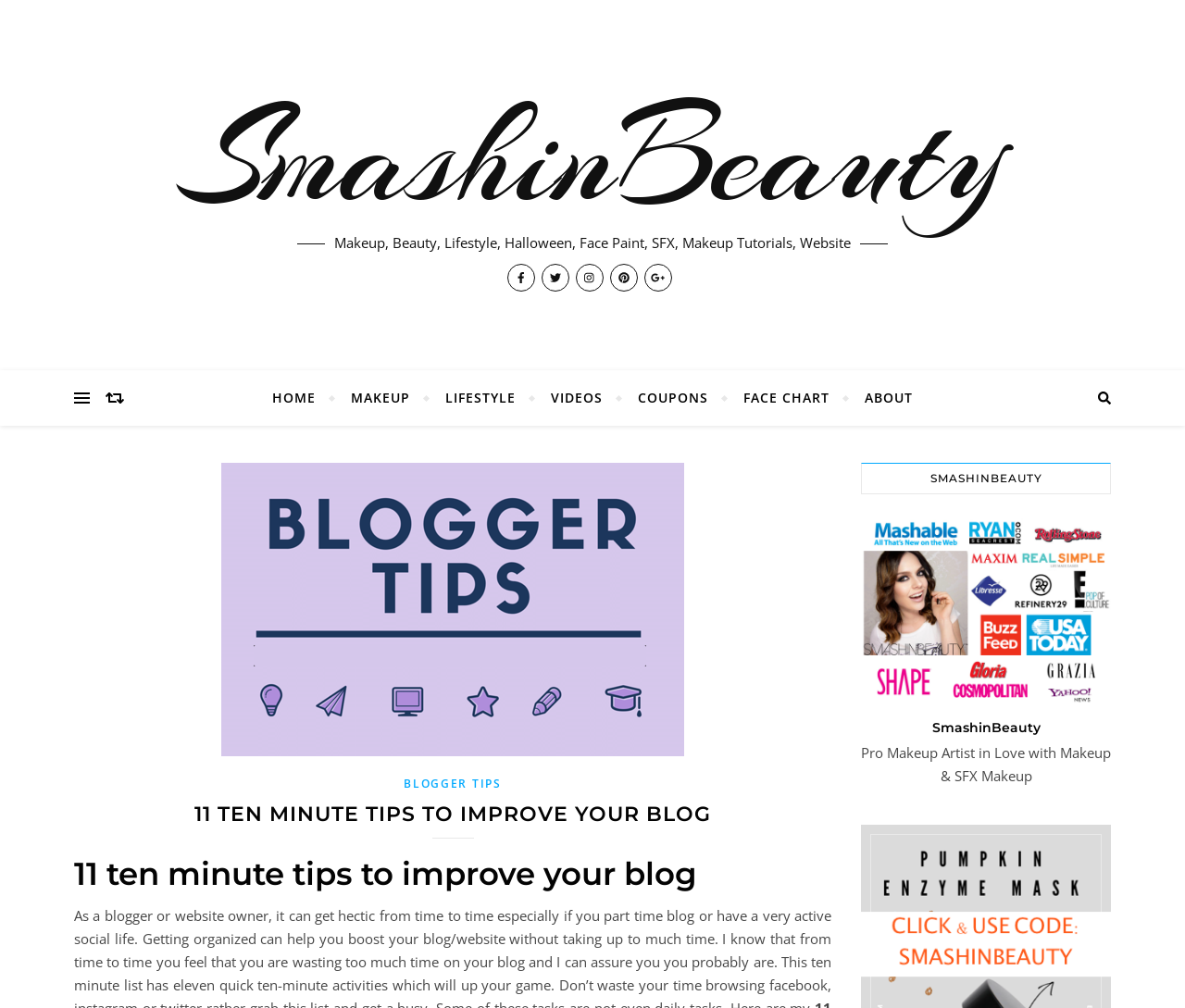Identify the bounding box for the UI element described as: "Random Article". The coordinates should be four float numbers between 0 and 1, i.e., [left, top, right, bottom].

[0.089, 0.367, 0.105, 0.422]